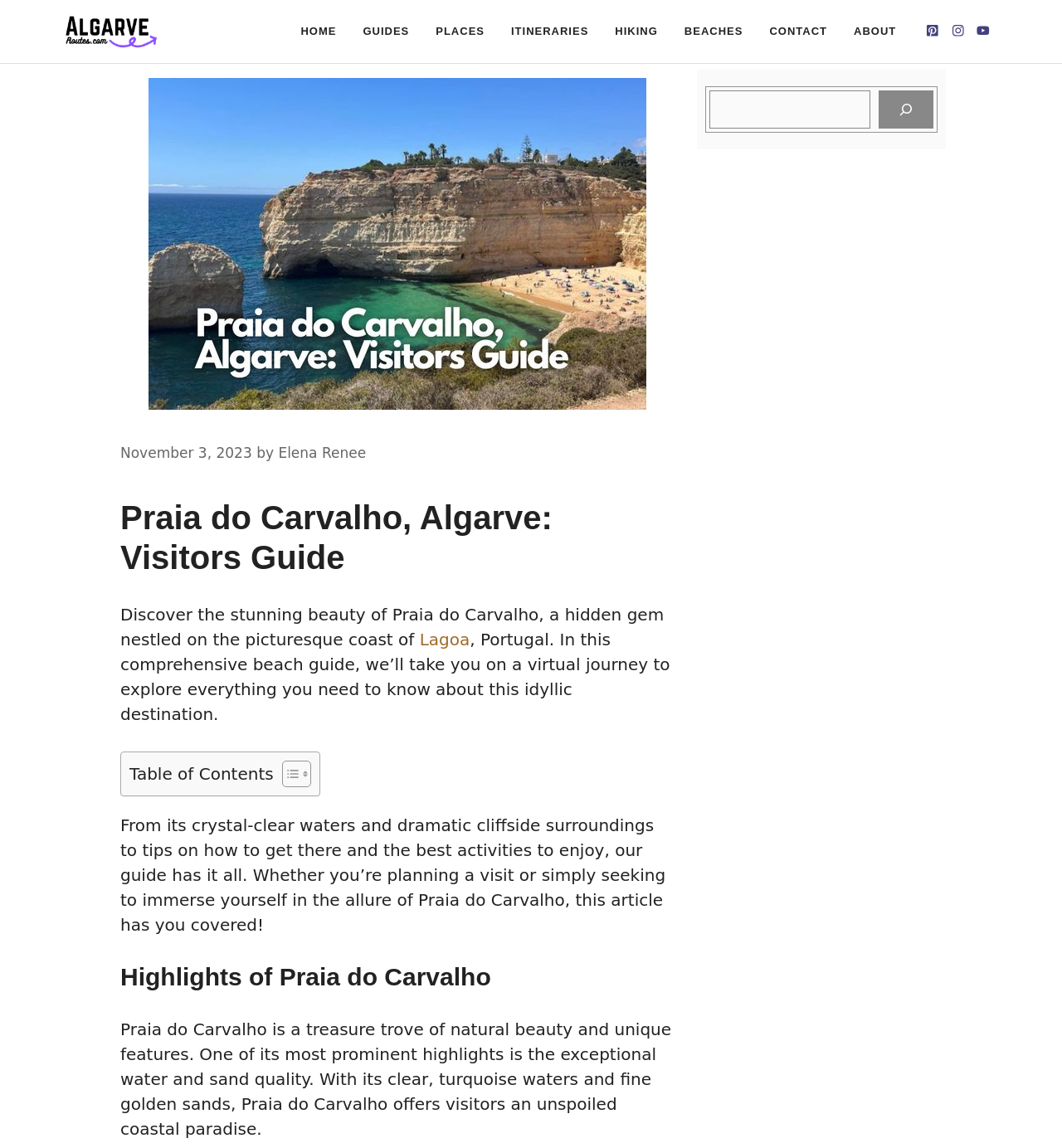From the webpage screenshot, identify the region described by Beaches. Provide the bounding box coordinates as (top-left x, top-left y, bottom-right x, bottom-right y), with each value being a floating point number between 0 and 1.

[0.632, 0.006, 0.712, 0.049]